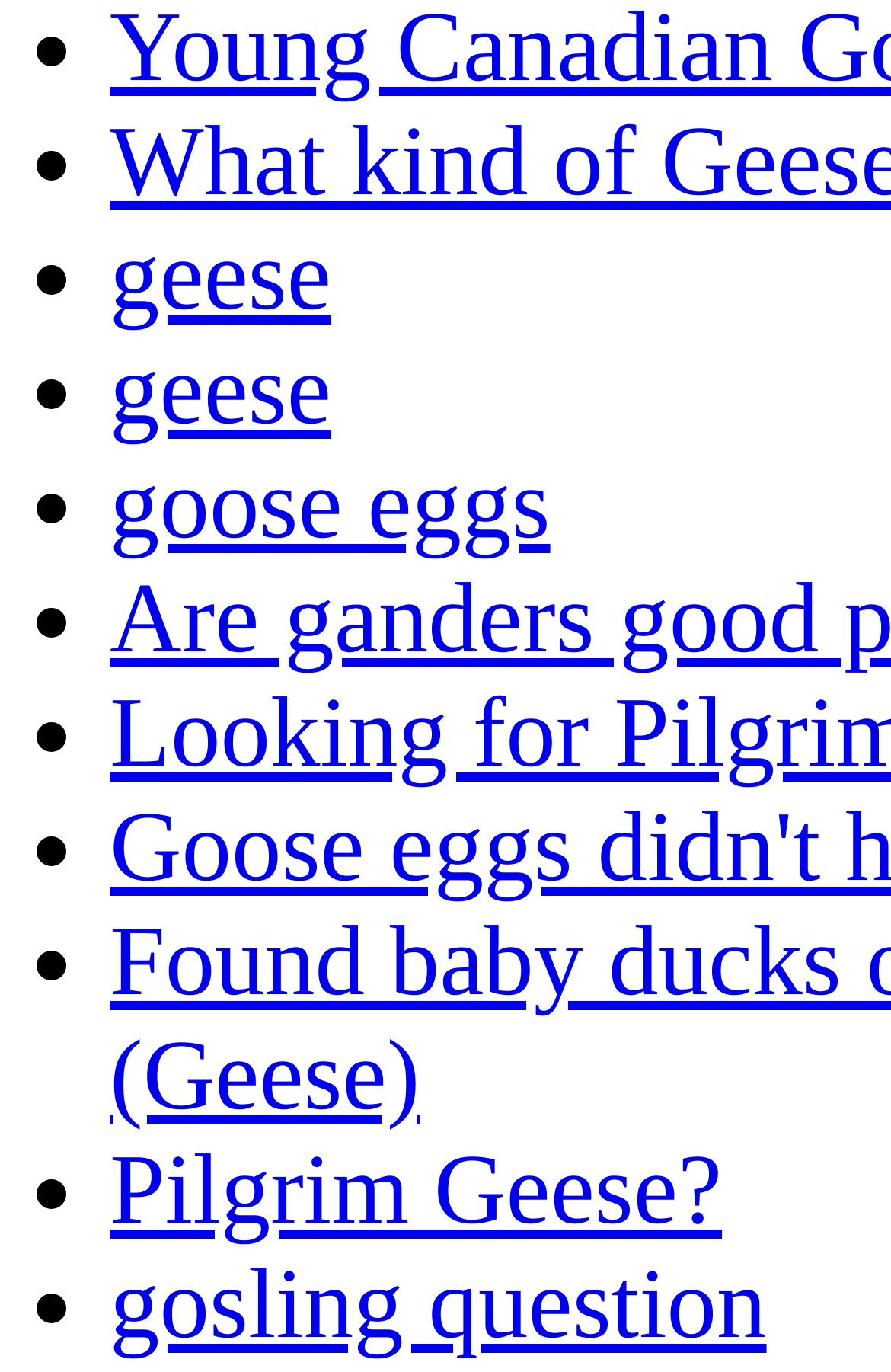Please respond to the question with a concise word or phrase:
How many list items are there?

9